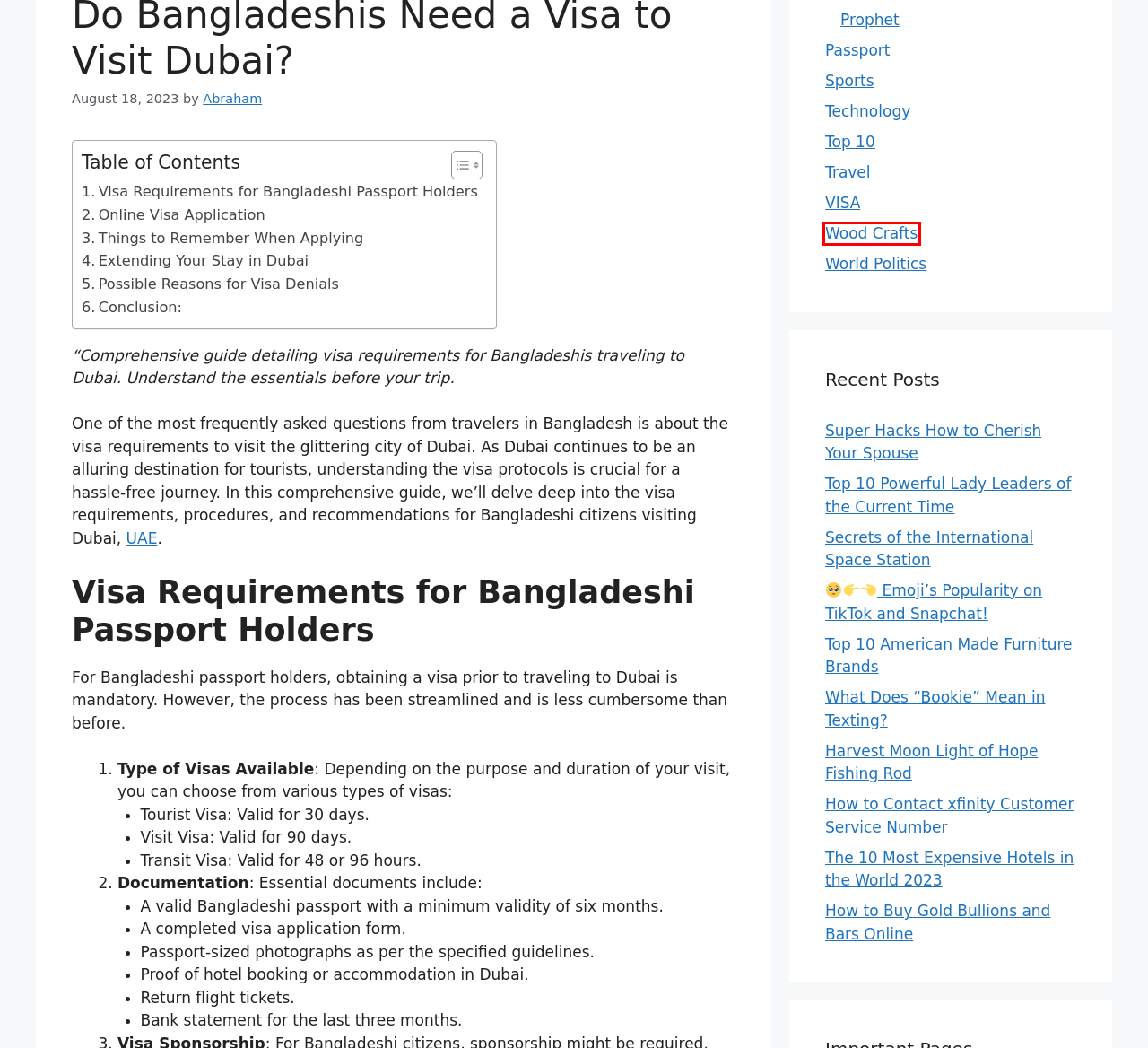With the provided screenshot showing a webpage and a red bounding box, determine which webpage description best fits the new page that appears after clicking the element inside the red box. Here are the options:
A. Wood Crafts - All in Internet
B. Sports - All in Internet
C. Harvest Moon Light of Hope Fishing Rod
D. The 10 Most Expensive Hotels in the World 2023
E. What Does "Bookie" Mean in Texting?
F. VISA - All in Internet
G. Prophet - All in Internet
H. How to Contact xfinity Customer Service Number

A